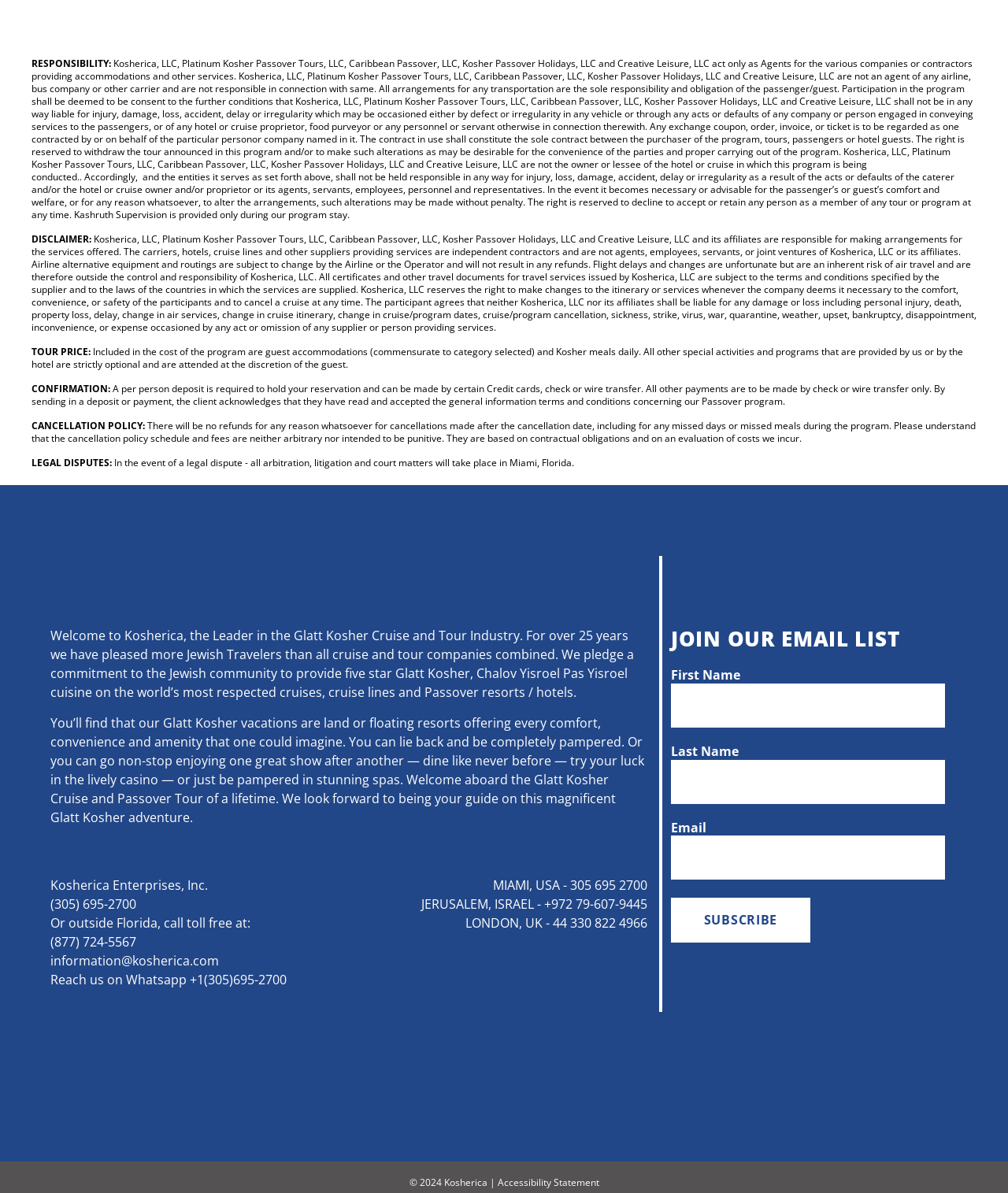What is the logo at the bottom of the webpage?
Look at the image and respond to the question as thoroughly as possible.

I found the logo at the bottom of the webpage, which is identified as the 'CLIA Logo'. It is located near the bottom of the webpage, along with another logo identified as the 'MGK Logo'.